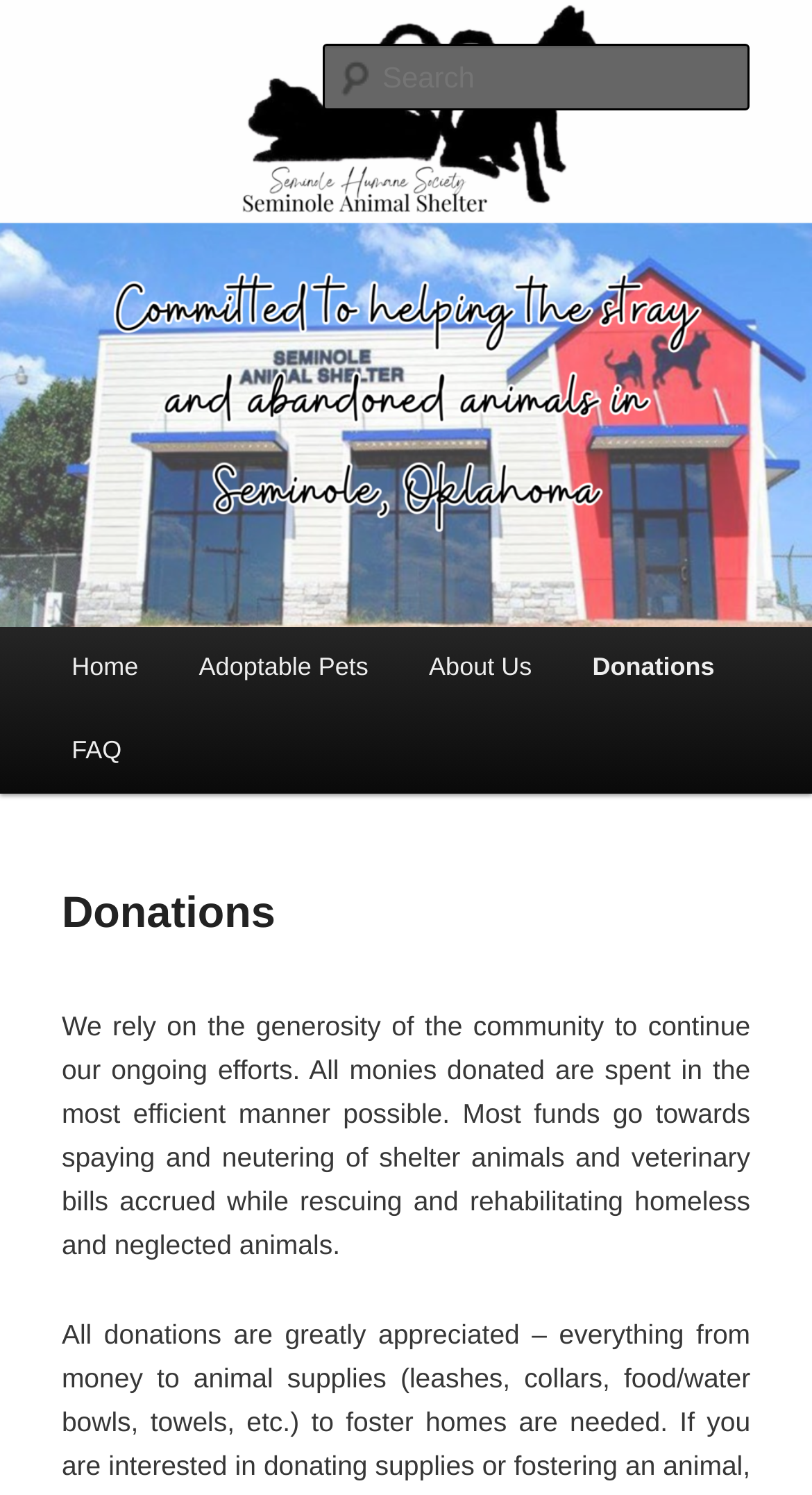Answer the question below using just one word or a short phrase: 
Is there a search function on the webpage?

Yes